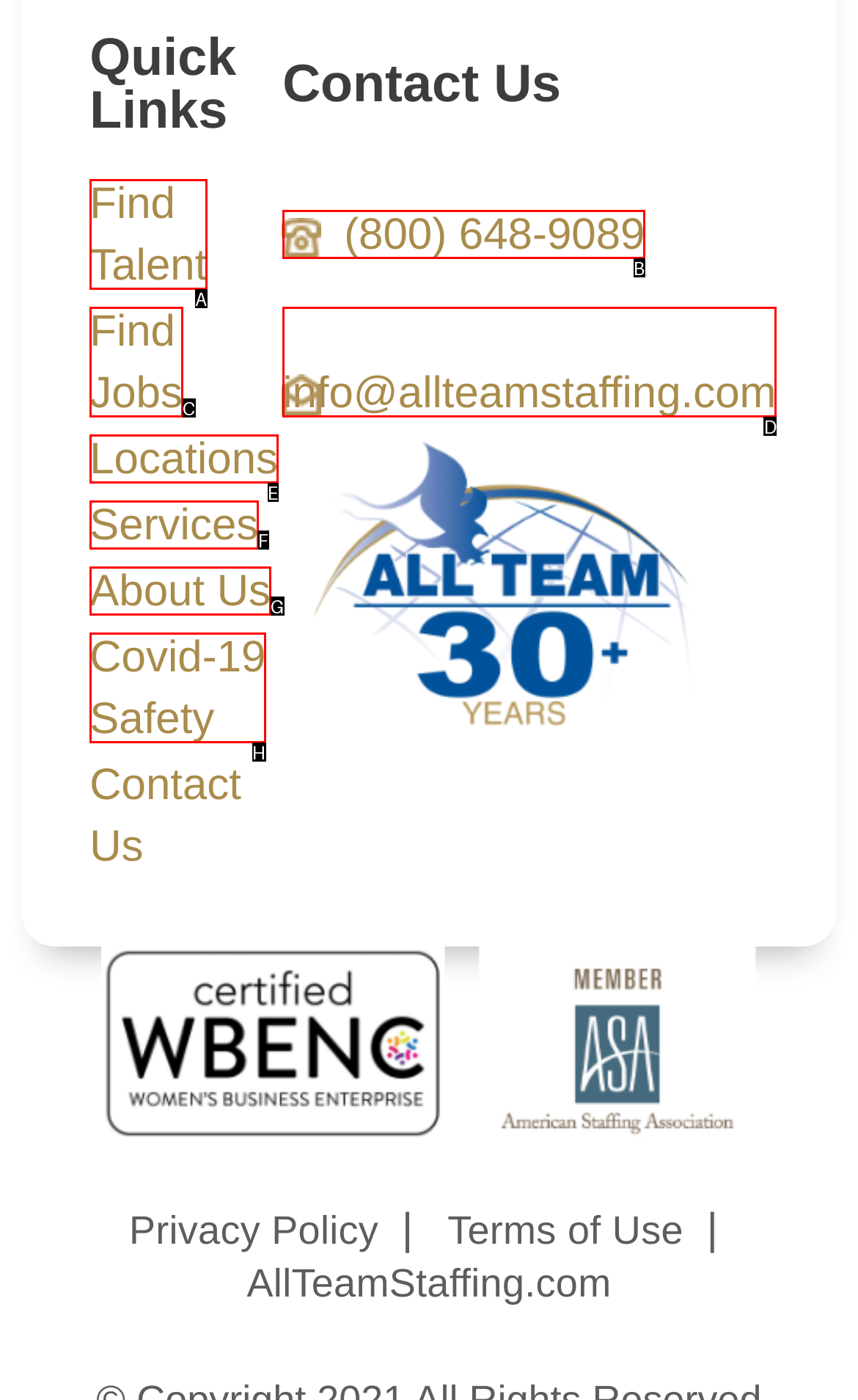Based on the given description: Services, determine which HTML element is the best match. Respond with the letter of the chosen option.

F